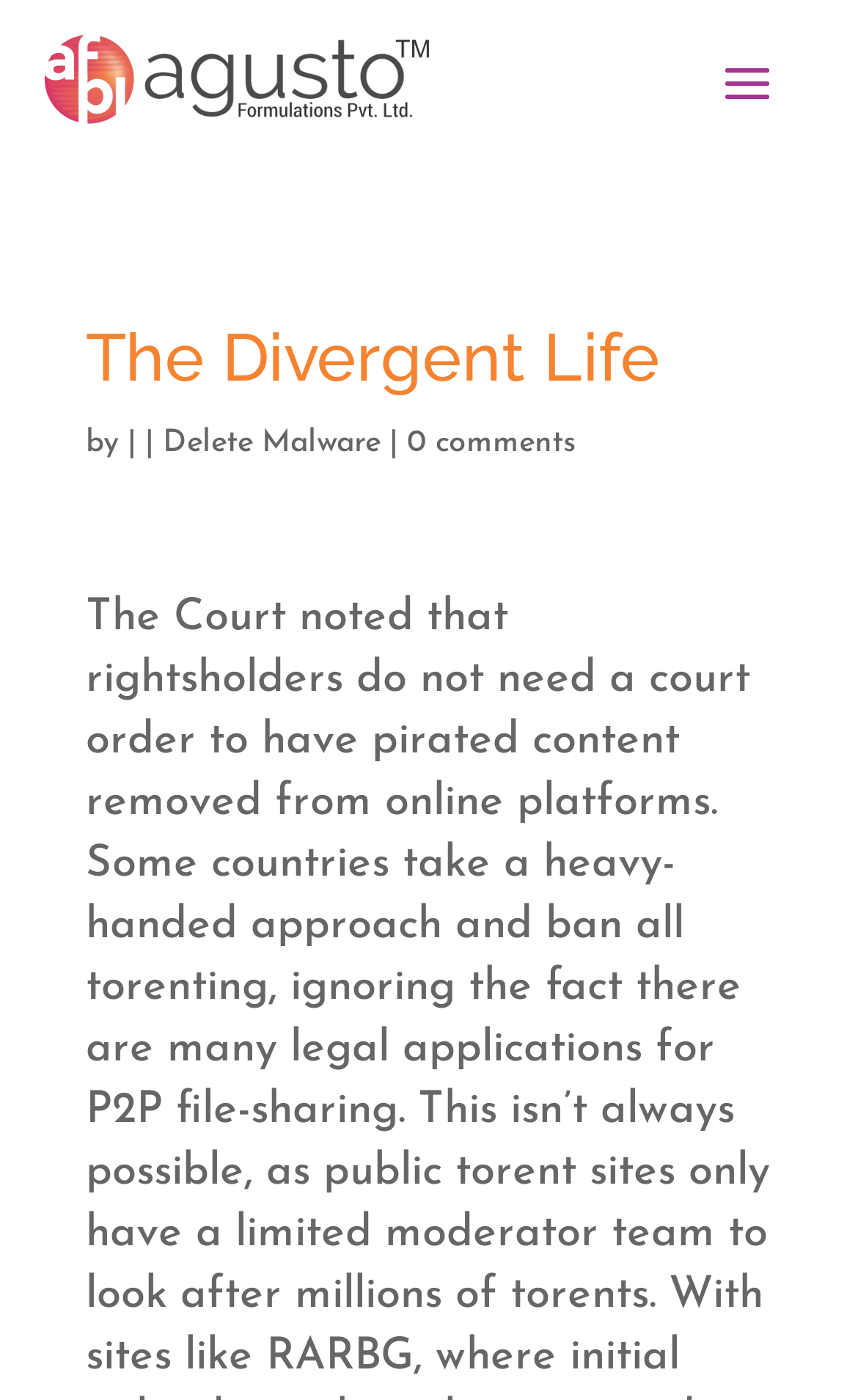Please provide a detailed answer to the question below based on the screenshot: 
What symbol is used to separate the article title from the company name?

The symbol '|' is used to separate the article title from the company name. It is a static text element and is positioned between the company name and the article title.